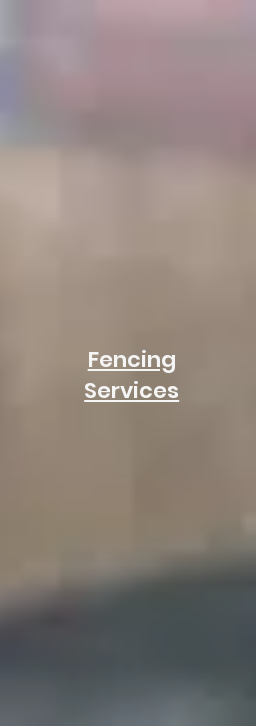Offer a detailed account of the various components present in the image.

This image features the text "Fencing Services," prominently displayed in a clean, modern font against a soft, blurred background. The subtle colors of the background create a serene and inviting atmosphere, suggesting a focus on quality and professionalism in fencing services. This image likely serves as a visual representation for a section dedicated to offering fencing installation and maintenance services, appealing to customers who are interested in enhancing their outdoor spaces with durable and aesthetically pleasing fencing solutions.